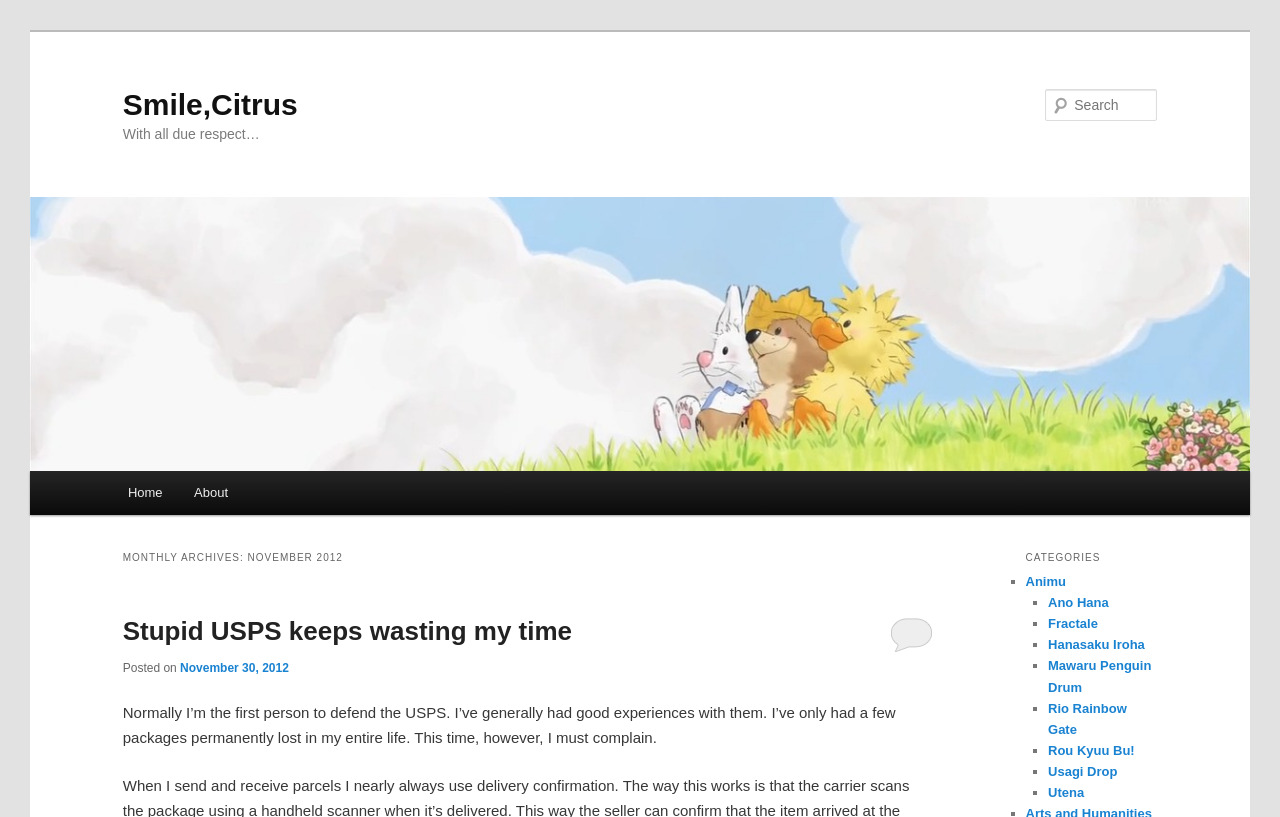Locate the bounding box for the described UI element: "parent_node: Search name="s" placeholder="Search"". Ensure the coordinates are four float numbers between 0 and 1, formatted as [left, top, right, bottom].

[0.817, 0.109, 0.904, 0.148]